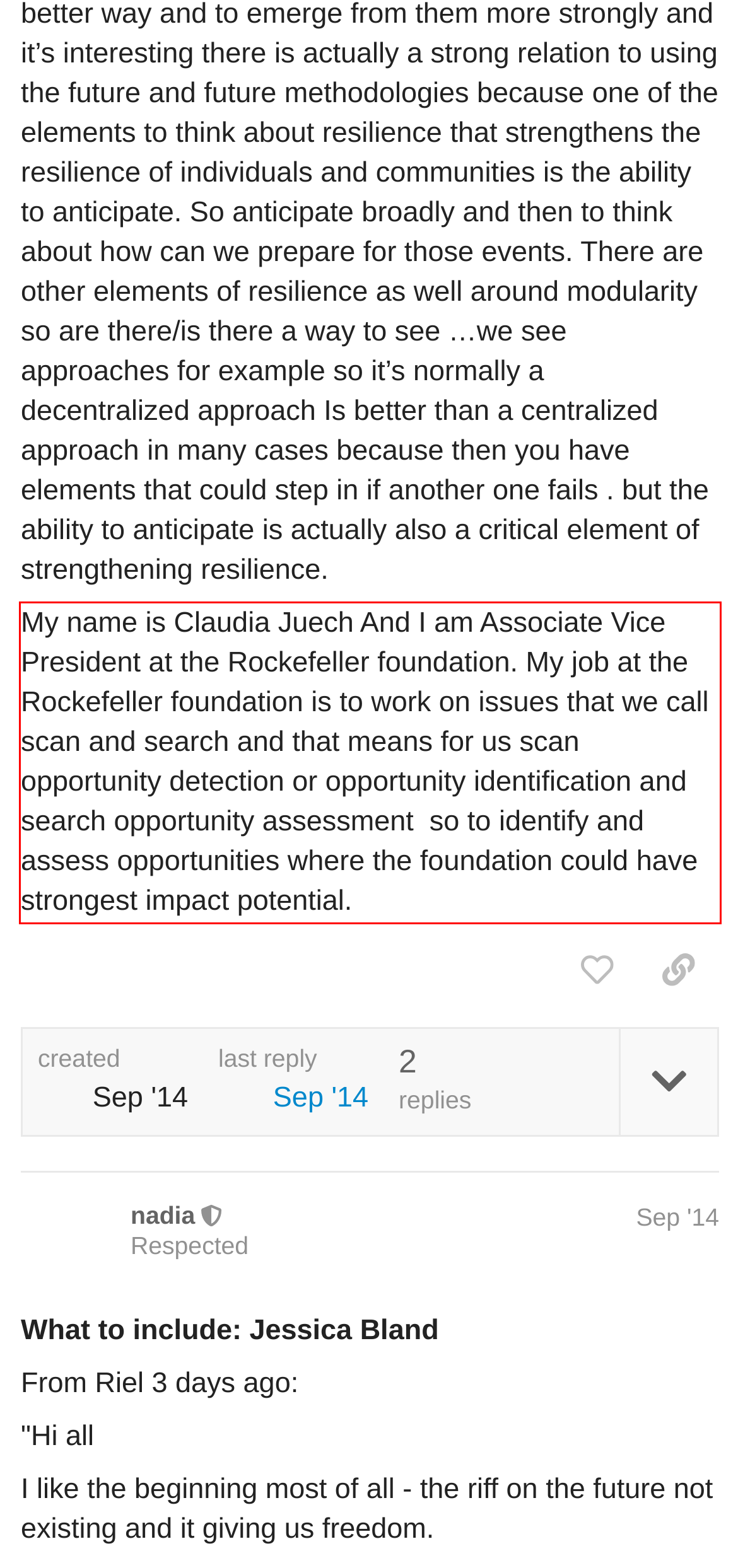Identify and transcribe the text content enclosed by the red bounding box in the given screenshot.

My name is Claudia Juech And I am Associate Vice President at the Rockefeller foundation. My job at the Rockefeller foundation is to work on issues that we call scan and search and that means for us scan opportunity detection or opportunity identification and search opportunity assessment so to identify and assess opportunities where the foundation could have strongest impact potential.